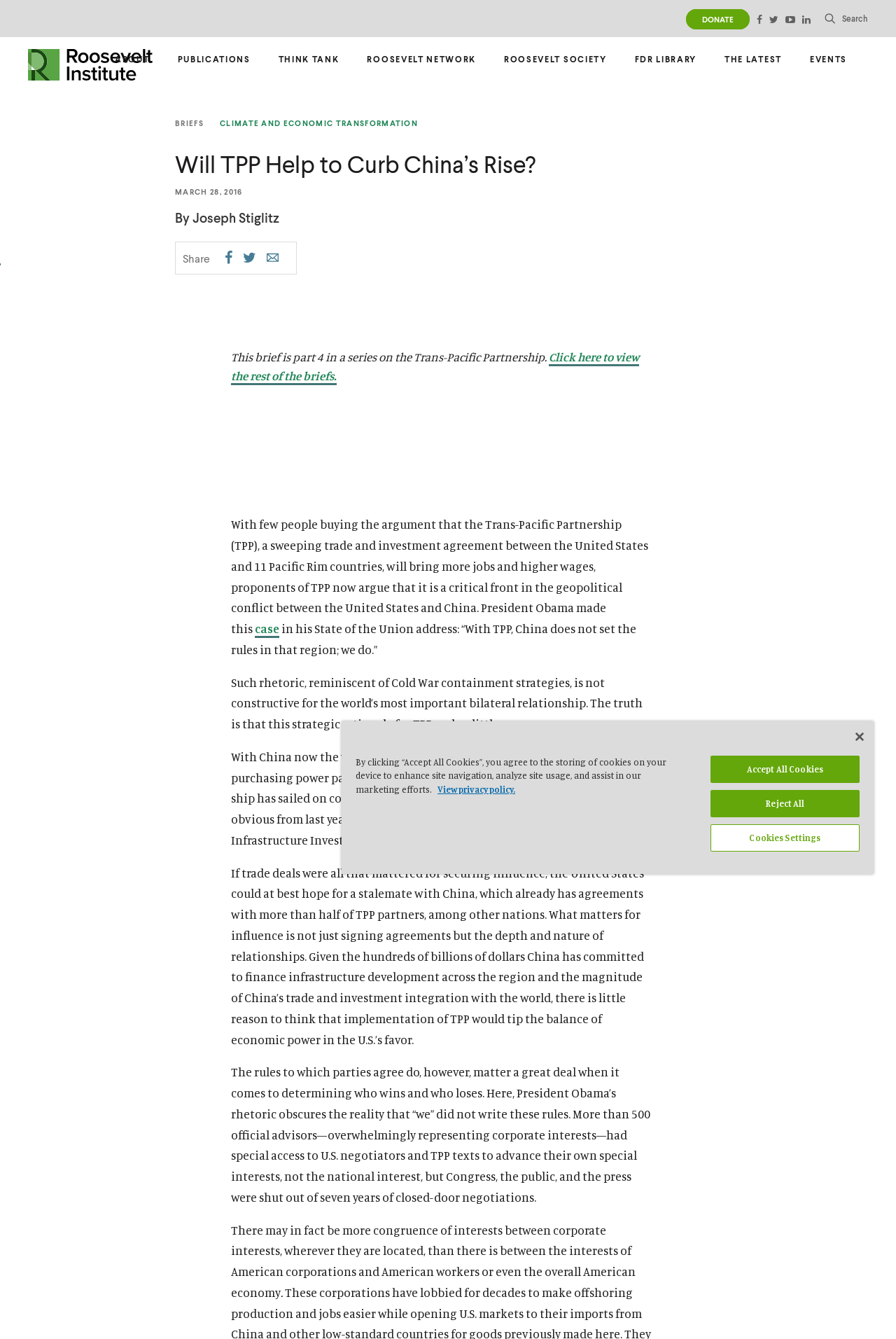Locate the bounding box coordinates of the element that should be clicked to fulfill the instruction: "Read the BRIEFS".

[0.195, 0.088, 0.227, 0.096]